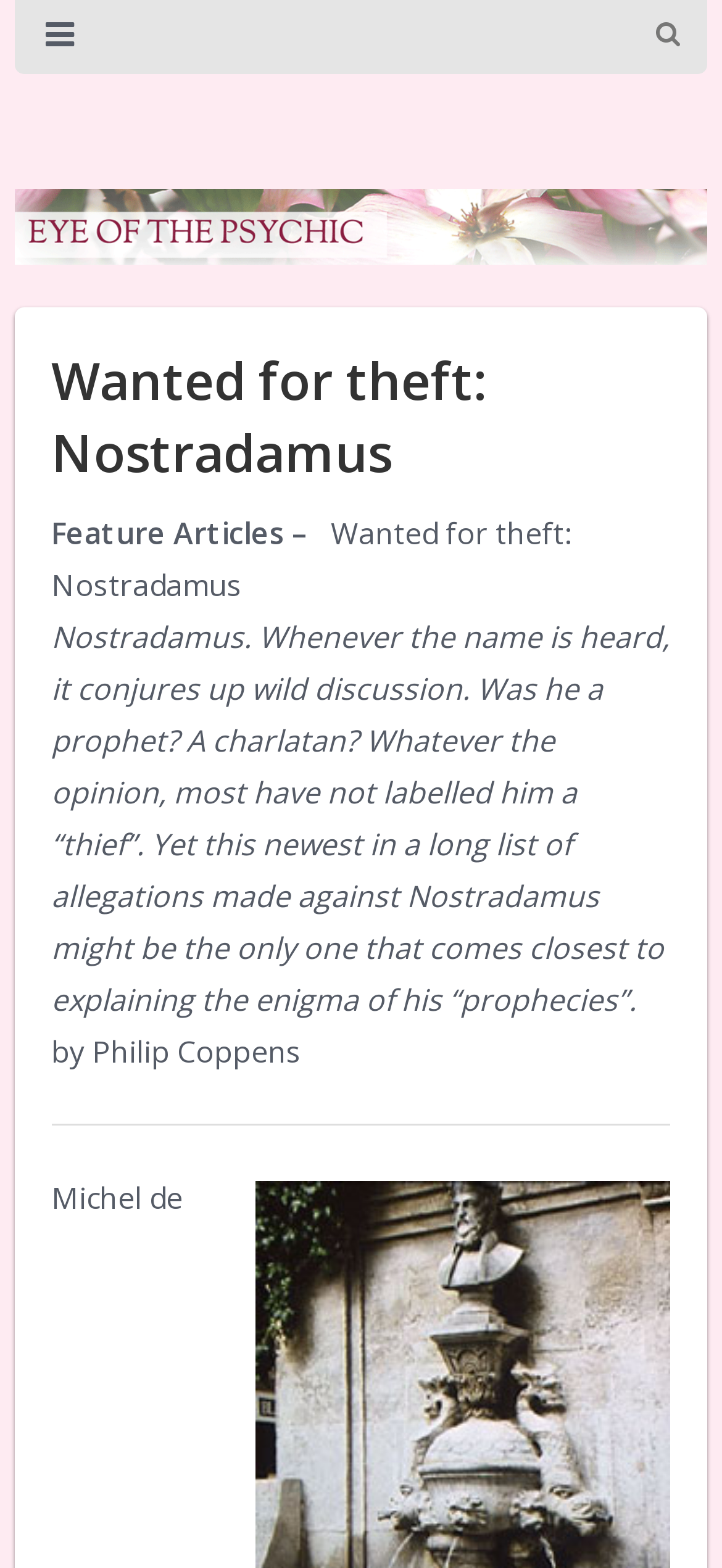What is the author of the article?
Please use the image to provide a one-word or short phrase answer.

Philip Coppens